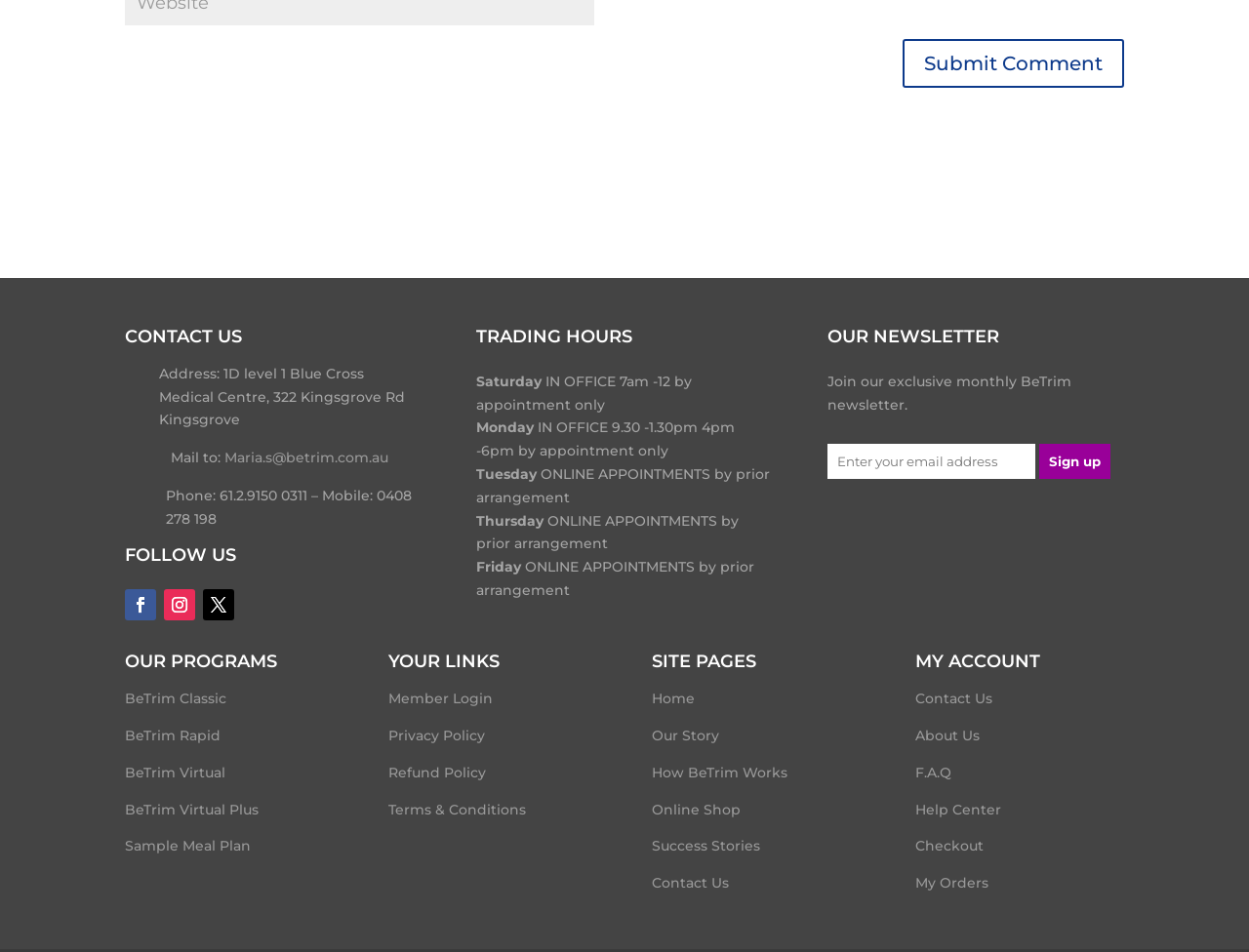What is the address of BeTrim Medical Centre?
Provide an in-depth answer to the question, covering all aspects.

I found the address by looking at the StaticText element with the text 'Address: 1D level 1 Blue Cross Medical Centre, 322 Kingsgrove Rd Kingsgrove' which is located at coordinates [0.127, 0.383, 0.324, 0.45].